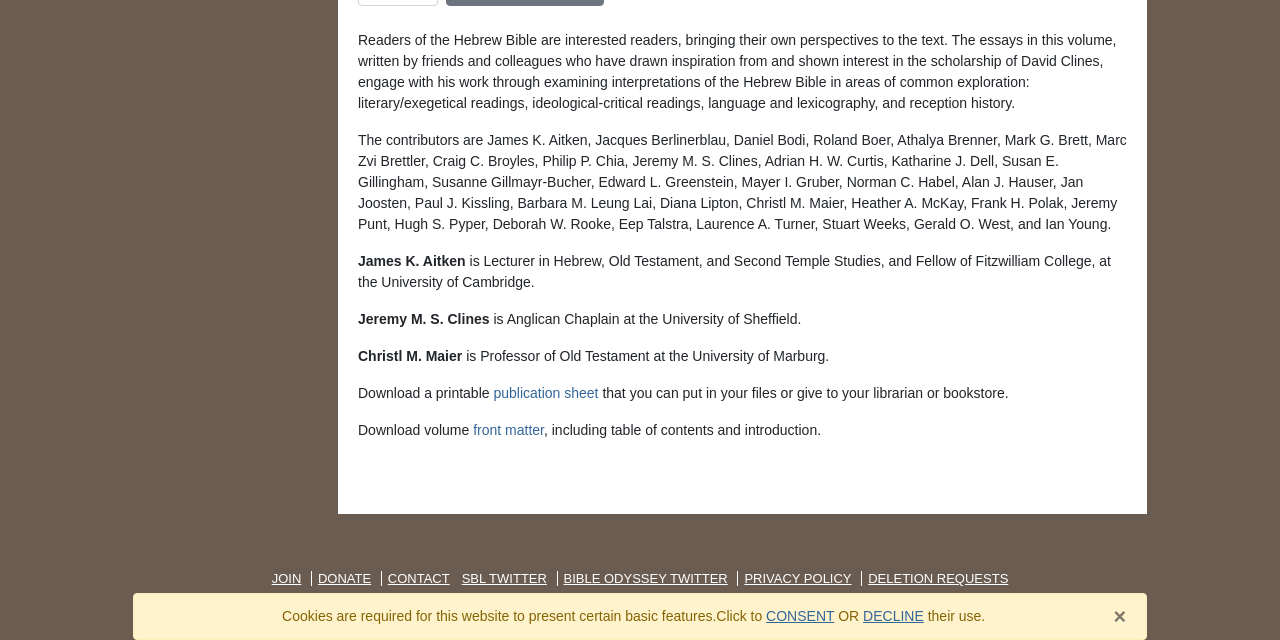Identify the bounding box for the UI element described as: "DECLINE". Ensure the coordinates are four float numbers between 0 and 1, formatted as [left, top, right, bottom].

[0.674, 0.95, 0.722, 0.975]